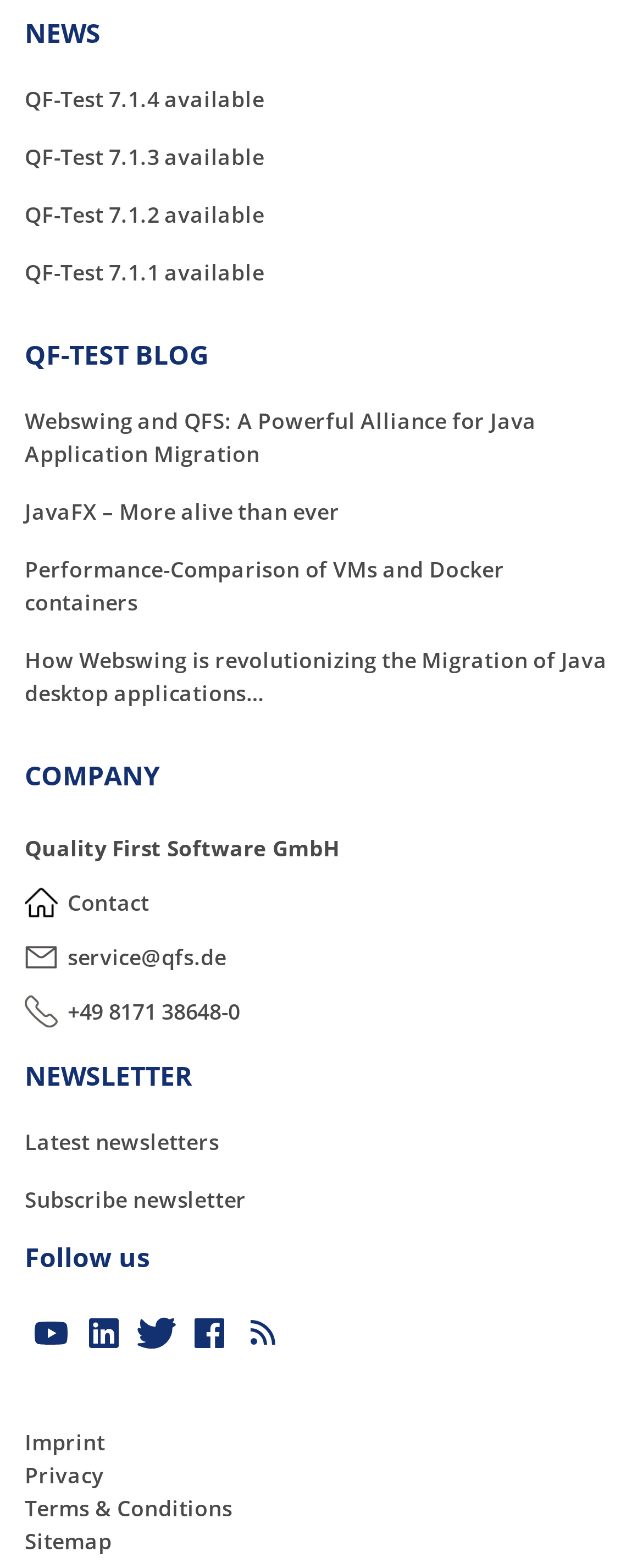What is the last link in the footer?
Answer the question based on the image using a single word or a brief phrase.

Sitemap